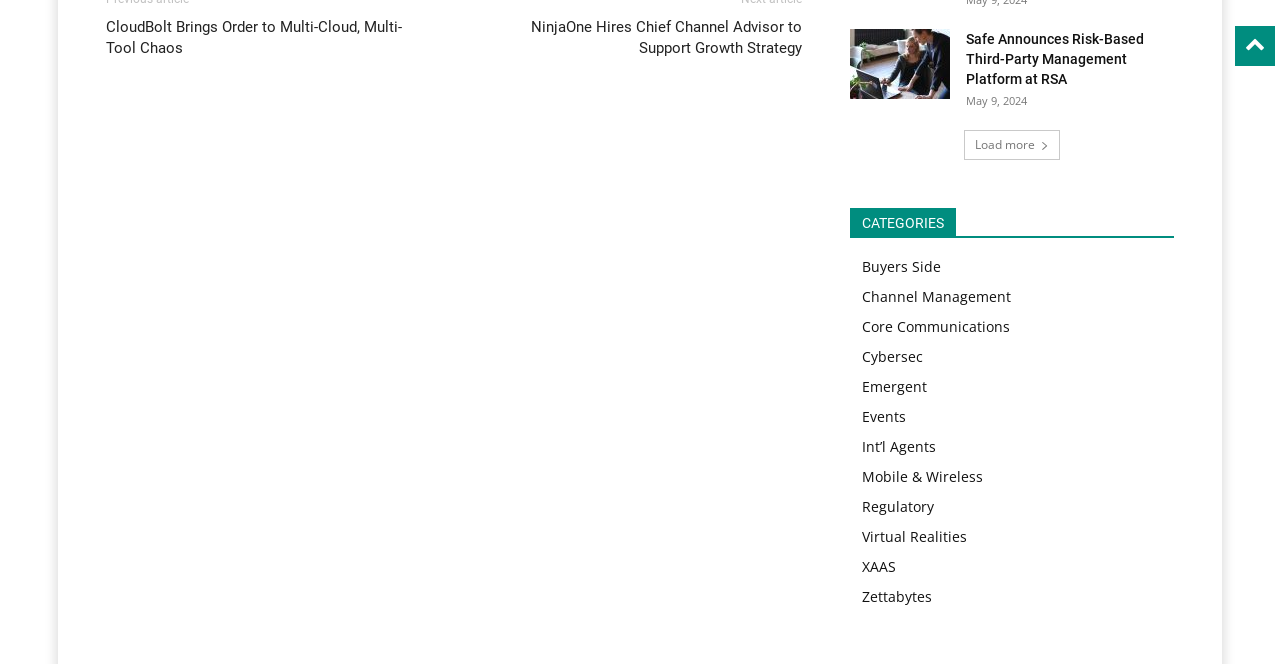What is the text of the 'Load more' button?
Look at the image and answer with only one word or phrase.

Load more